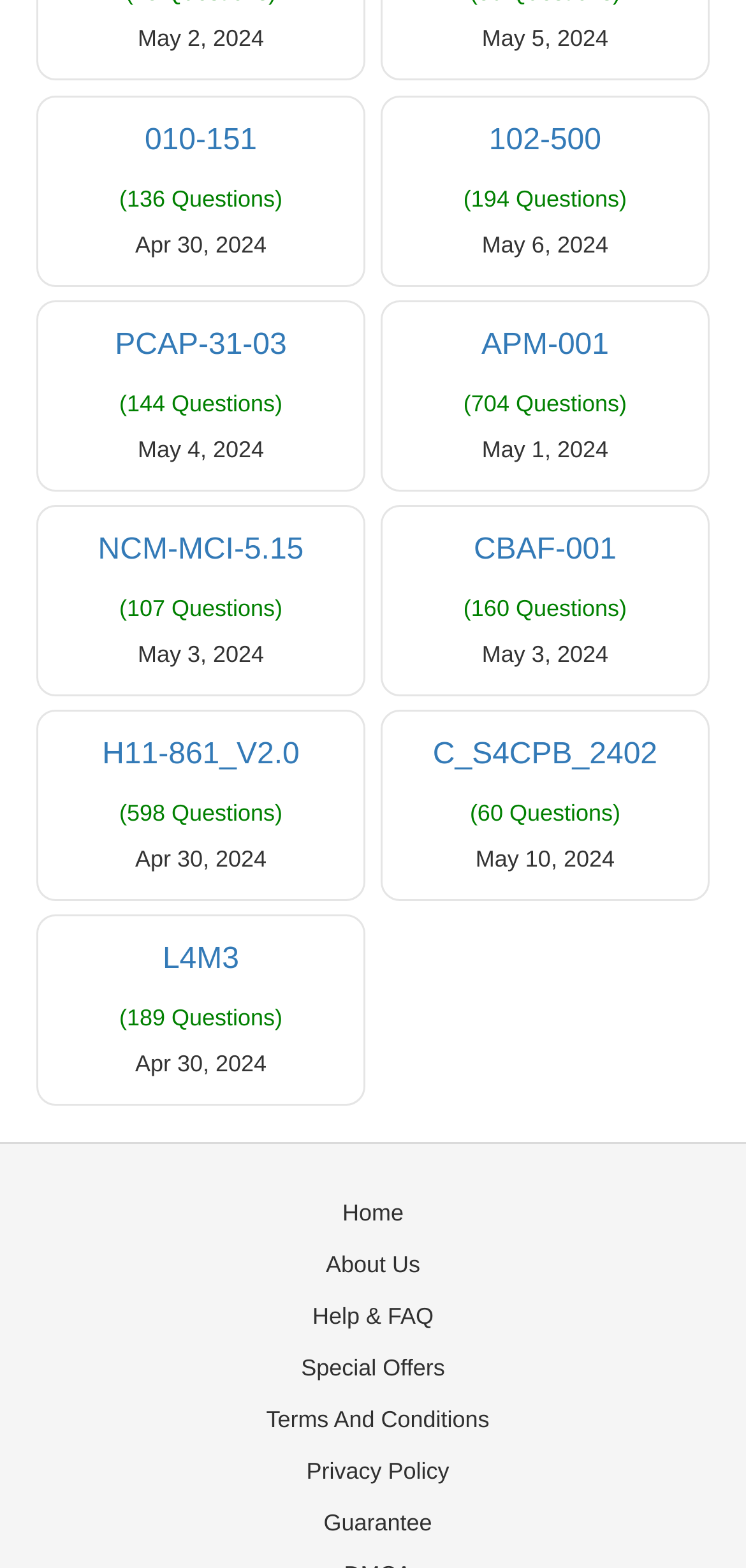Determine the bounding box coordinates for the clickable element required to fulfill the instruction: "Check 'Help & FAQ'". Provide the coordinates as four float numbers between 0 and 1, i.e., [left, top, right, bottom].

[0.419, 0.831, 0.581, 0.848]